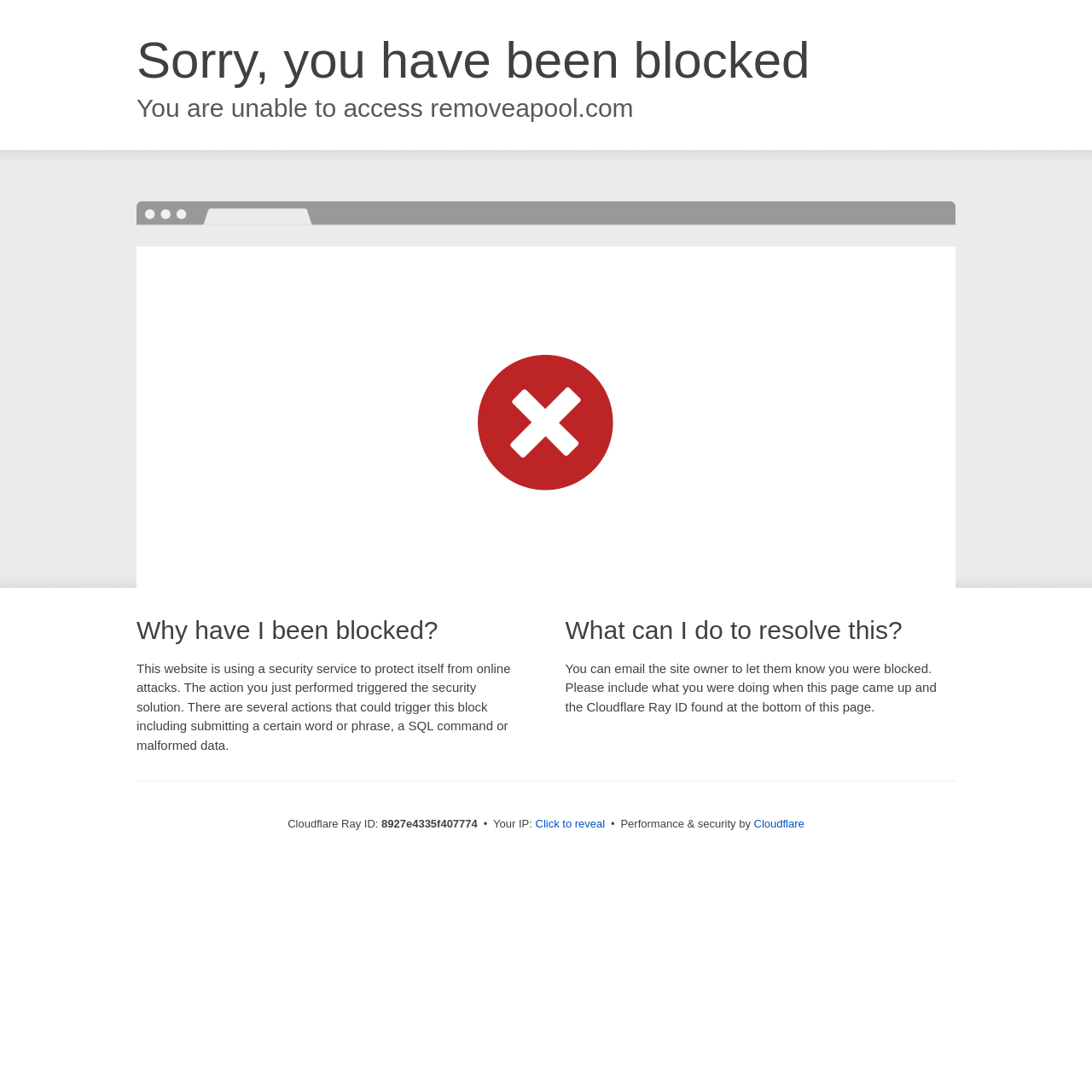Based on the image, provide a detailed and complete answer to the question: 
What is providing performance and security?

According to the StaticText element 'Performance & security by' and the link 'Cloudflare', Cloudflare is providing performance and security to the website.